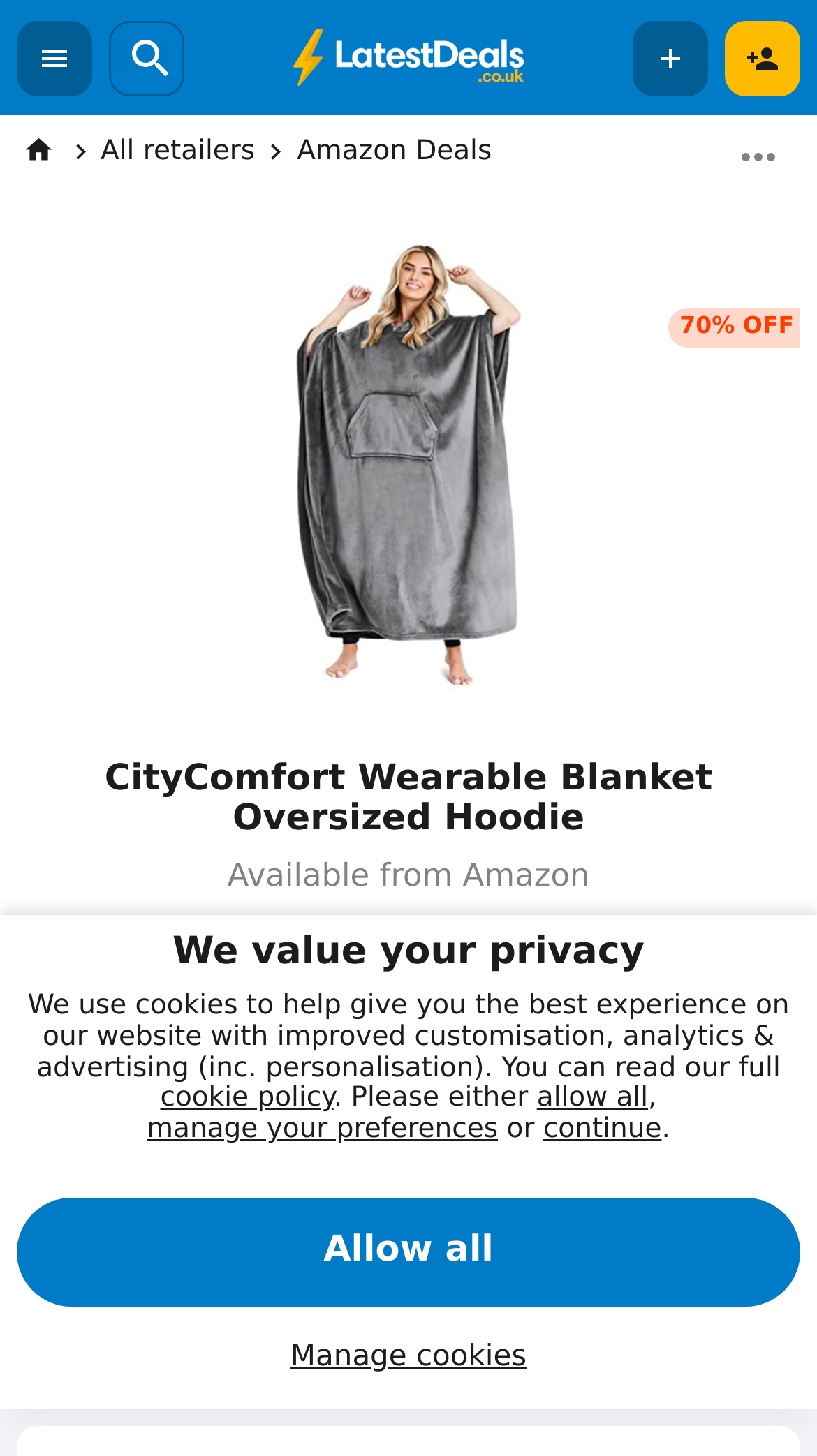Determine the bounding box coordinates for the element that should be clicked to follow this instruction: "Share the deal". The coordinates should be given as four float numbers between 0 and 1, in the format [left, top, right, bottom].

[0.774, 0.014, 0.867, 0.065]